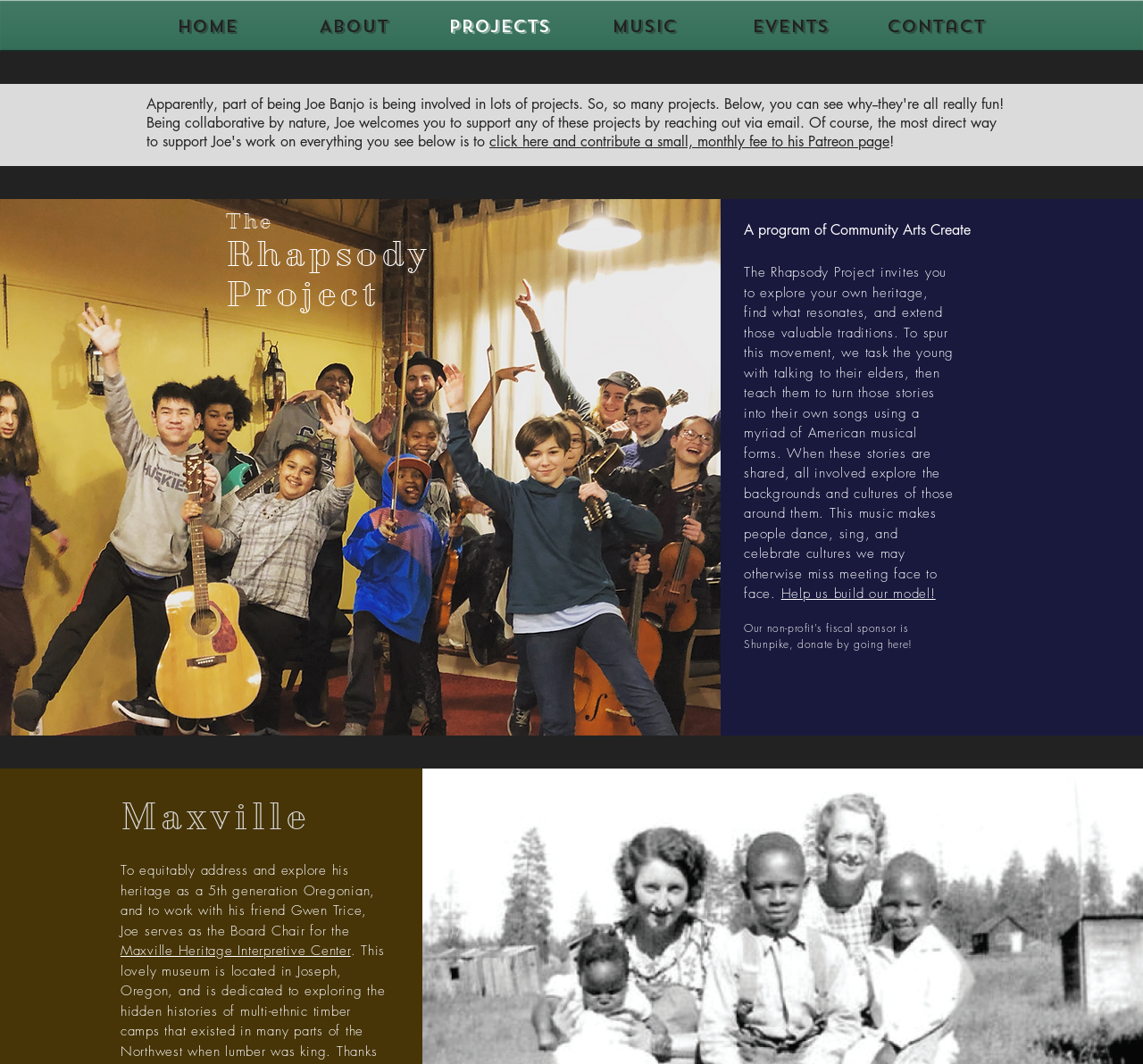Who is the person behind the projects mentioned on the page?
Analyze the image and deliver a detailed answer to the question.

I found this answer by looking at the Root Element and the context of the page. The page title 'Projects | Joe Seamons | Seattle, WA' and the mentions of Joe Seamons throughout the page suggest that he is the person behind the projects, which matches the question.